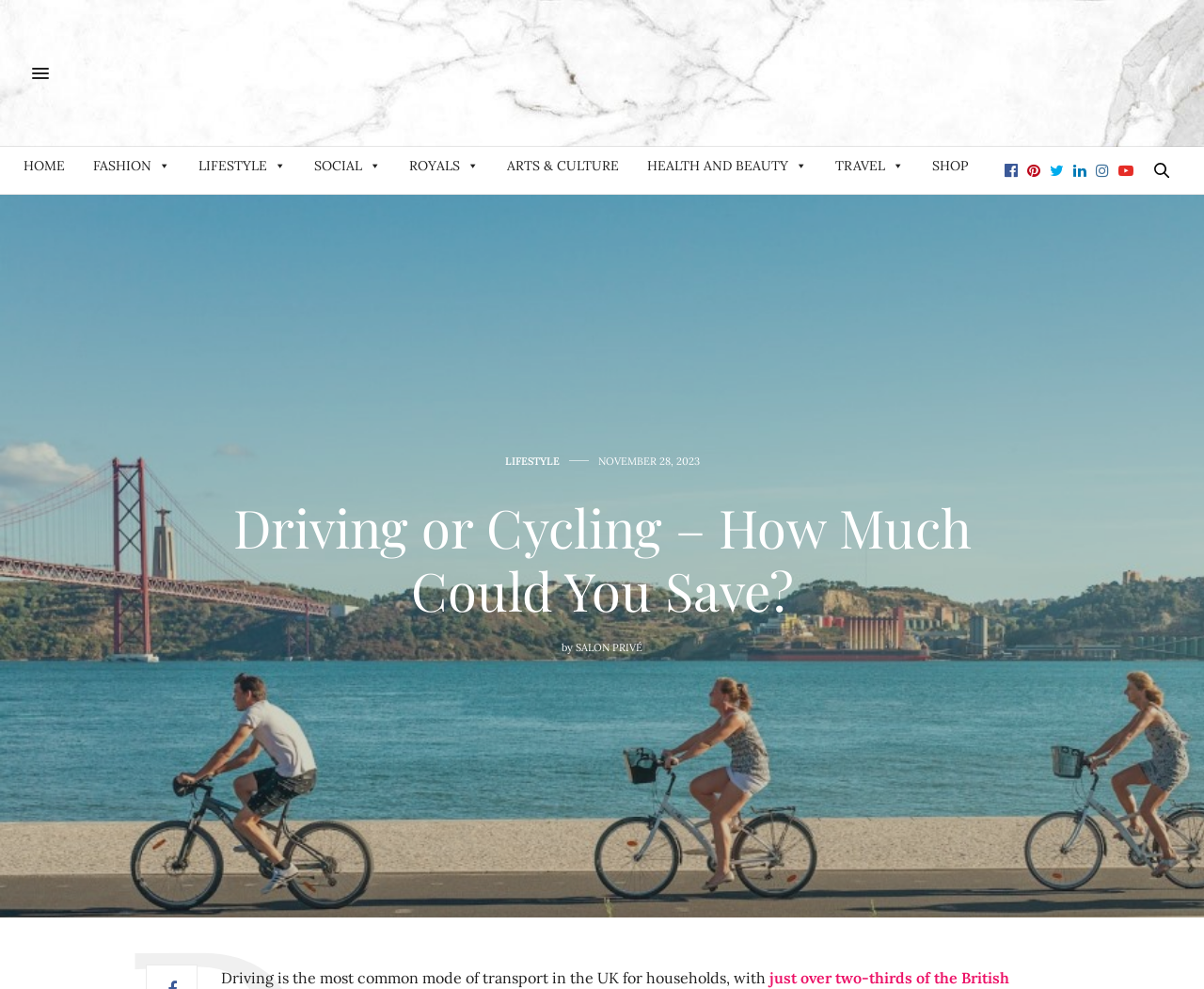What is the date of the article?
Please craft a detailed and exhaustive response to the question.

I found the text 'NOVEMBER 28, 2023' which is likely the date of the article.